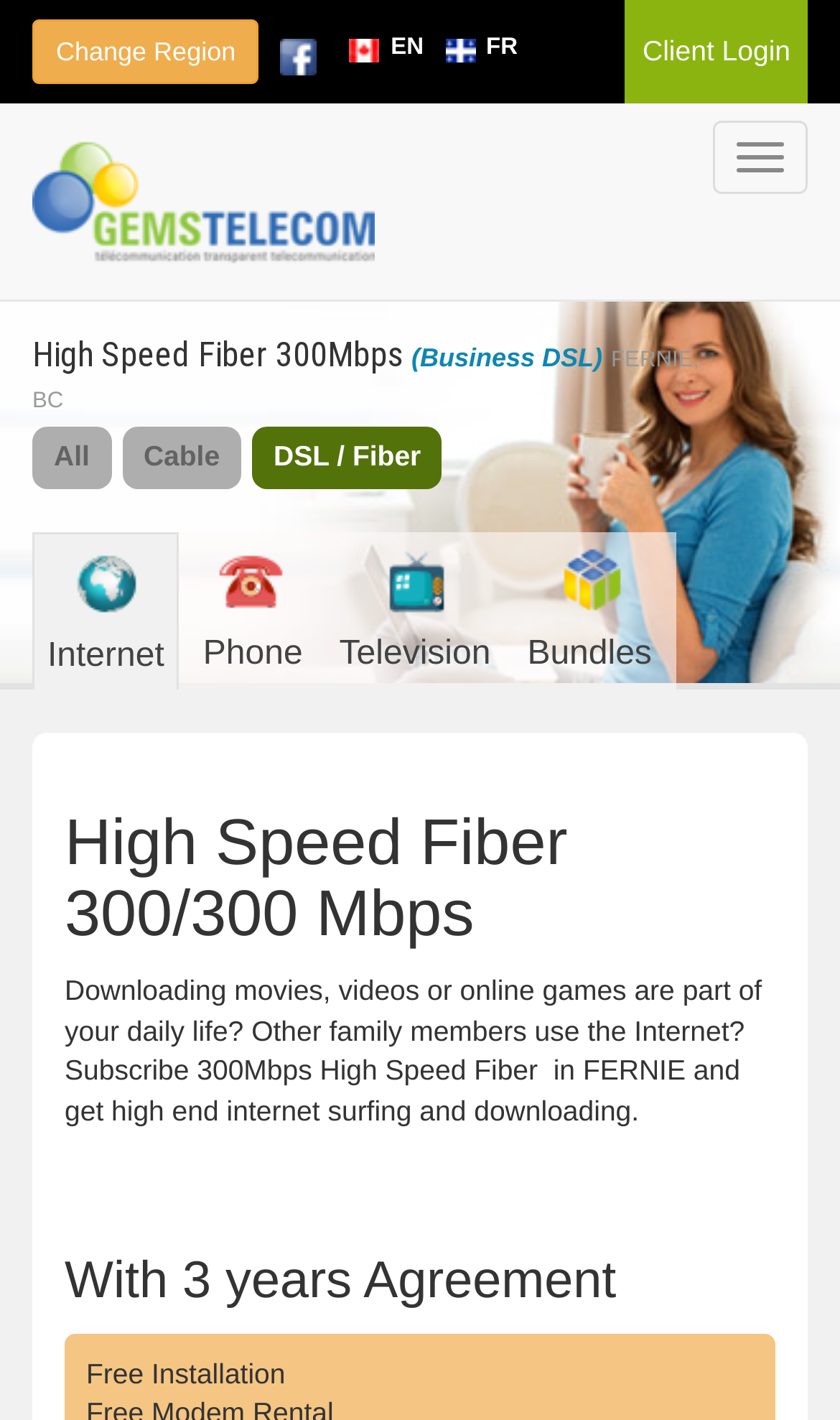Use a single word or phrase to answer the question:
What type of internet service is offered?

Fiber